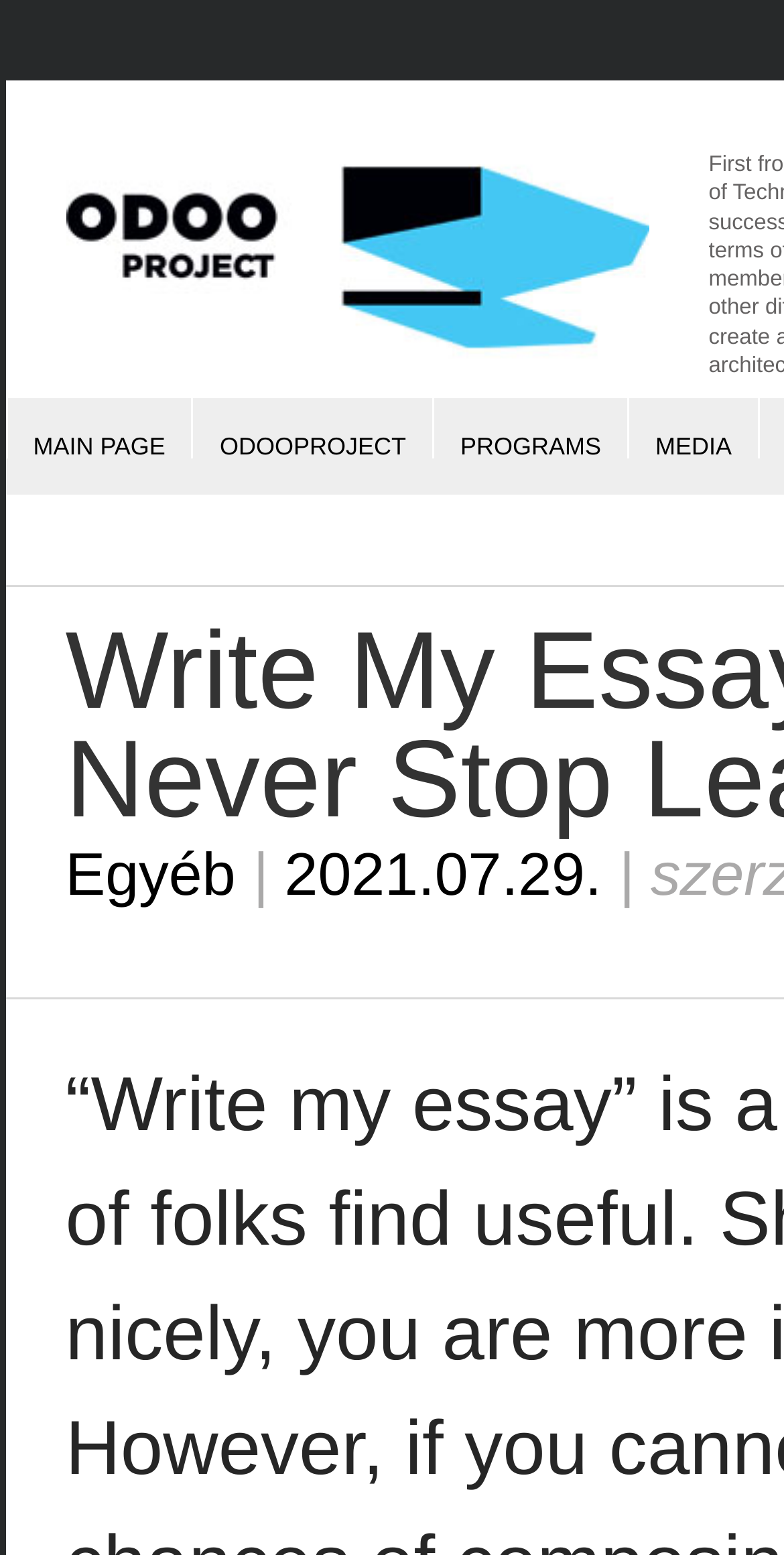How many links are in the top navigation bar?
Use the screenshot to answer the question with a single word or phrase.

4